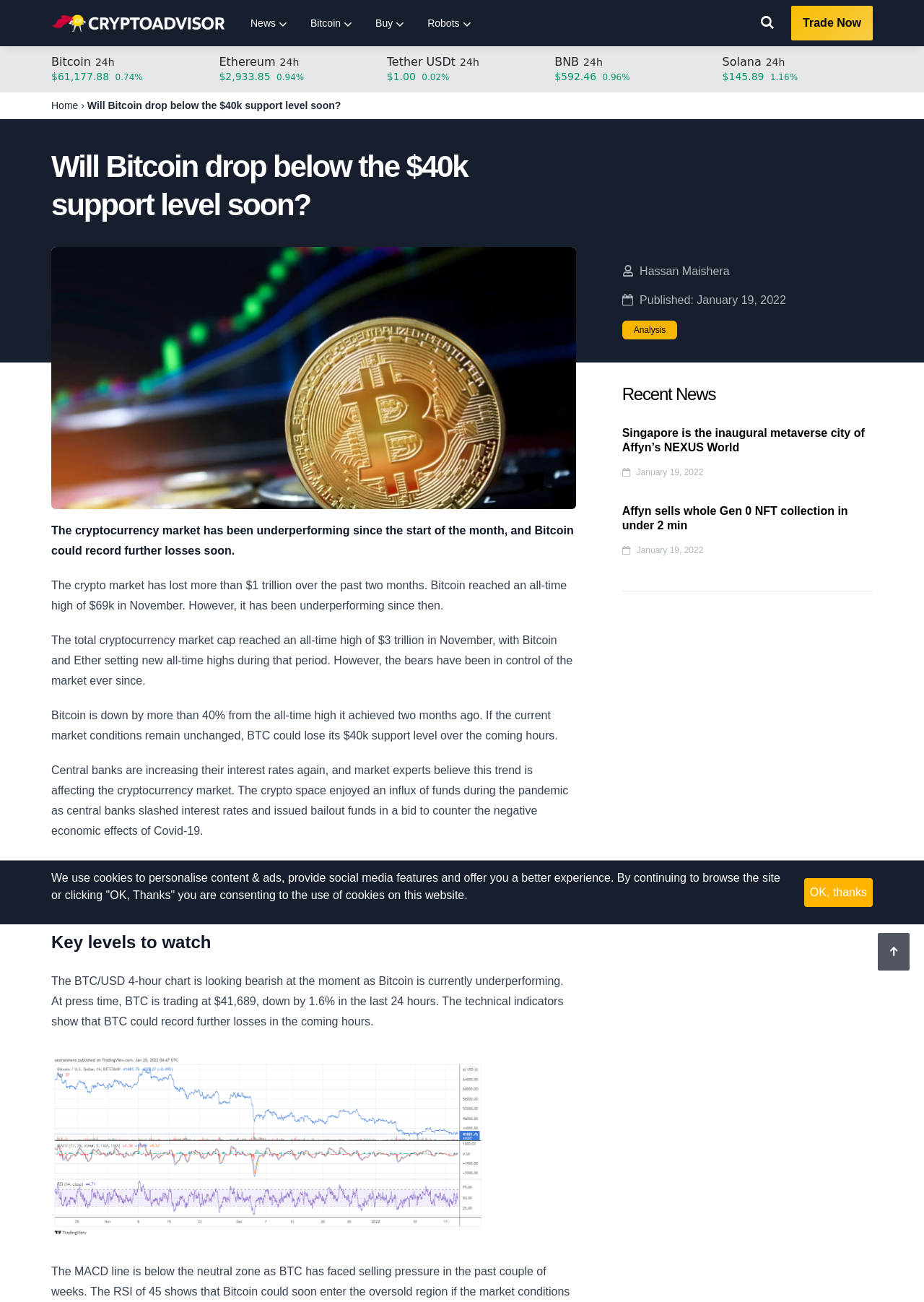Please identify the coordinates of the bounding box that should be clicked to fulfill this instruction: "Click the 'Trade Now' button".

[0.856, 0.004, 0.945, 0.031]